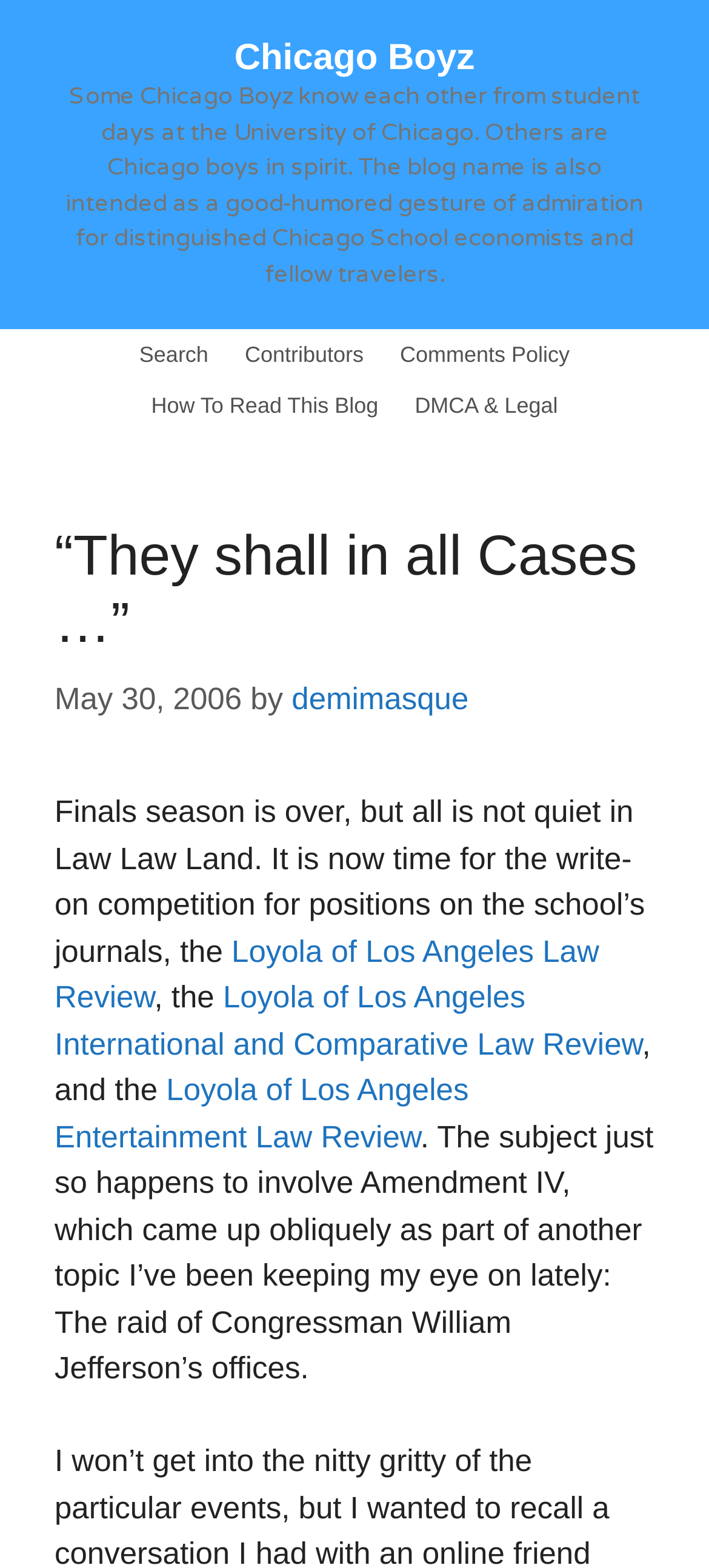What is the topic of the blog post?
Look at the screenshot and give a one-word or phrase answer.

Amendment IV